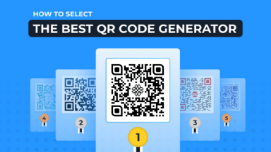What is the central QR code numbered?
Using the visual information, answer the question in a single word or phrase.

1